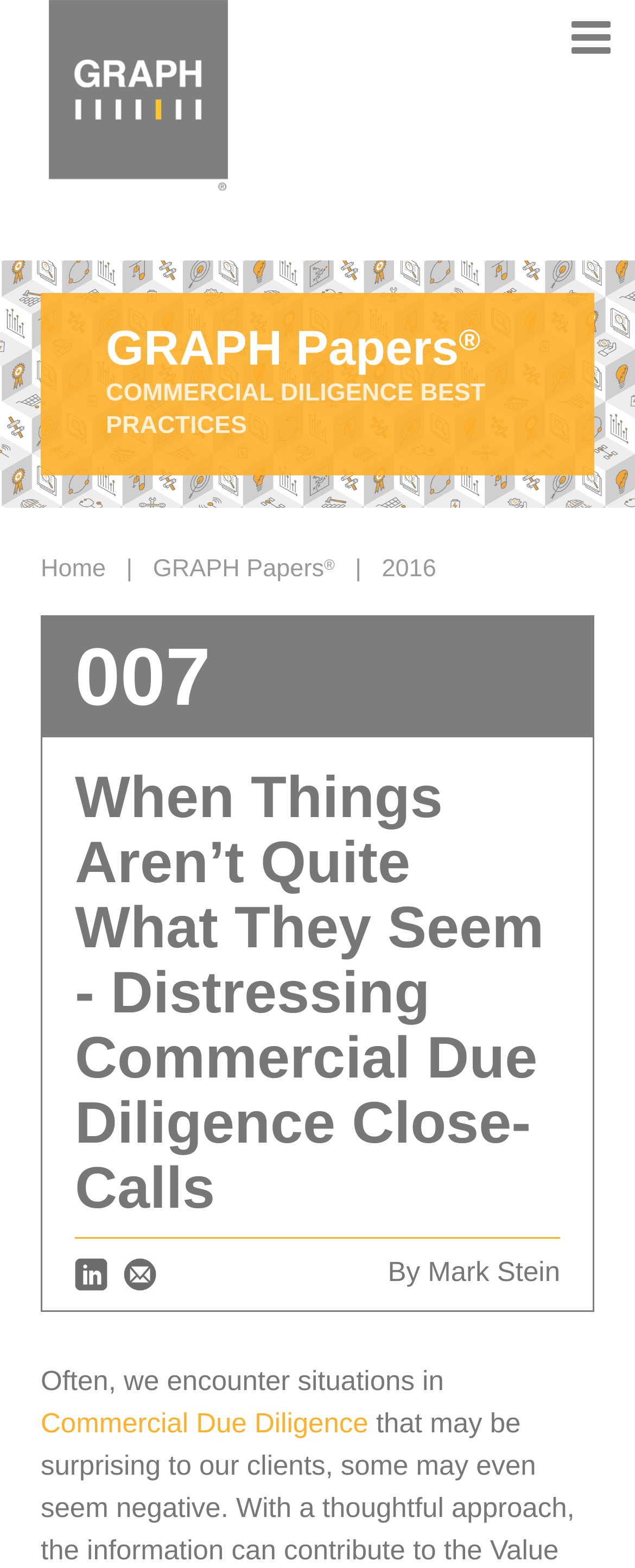Identify the first-level heading on the webpage and generate its text content.

GRAPH Papers®
COMMERCIAL DILIGENCE BEST PRACTICES